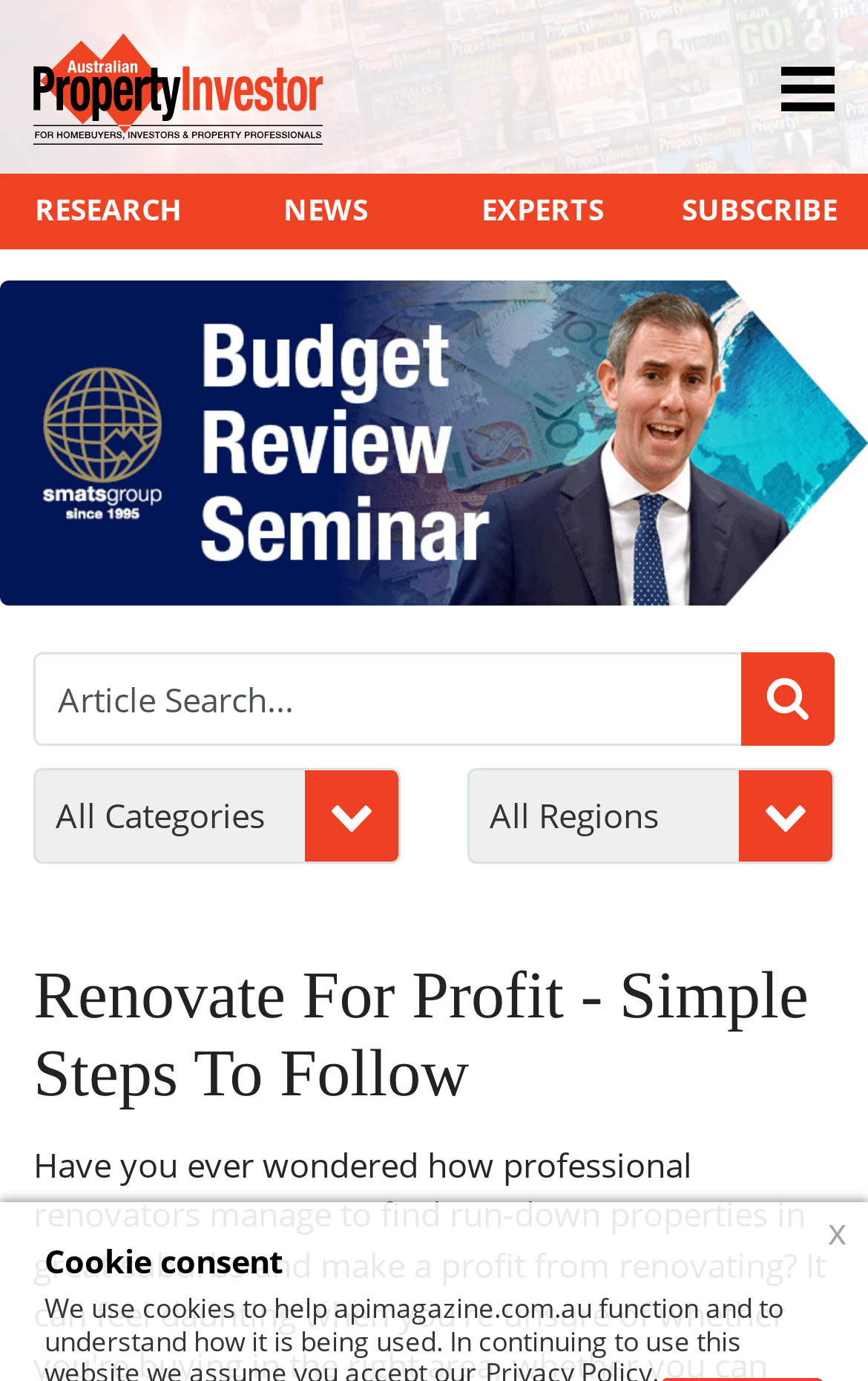Can you find the bounding box coordinates for the element to click on to achieve the instruction: "Select an option from the first dropdown menu"?

[0.038, 0.557, 0.462, 0.625]